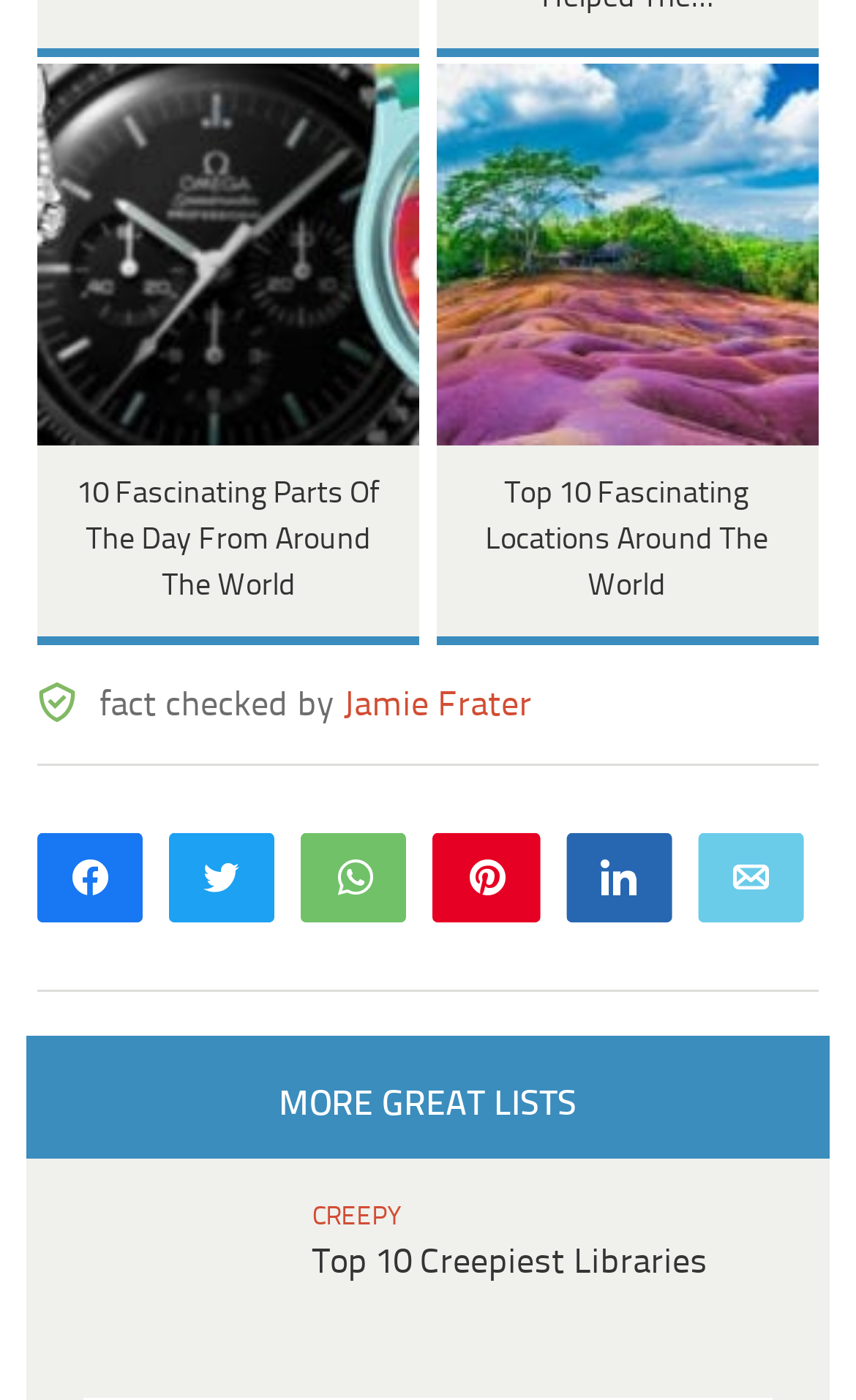Give a concise answer using one word or a phrase to the following question:
What is the category of the lists on the webpage?

Great Lists